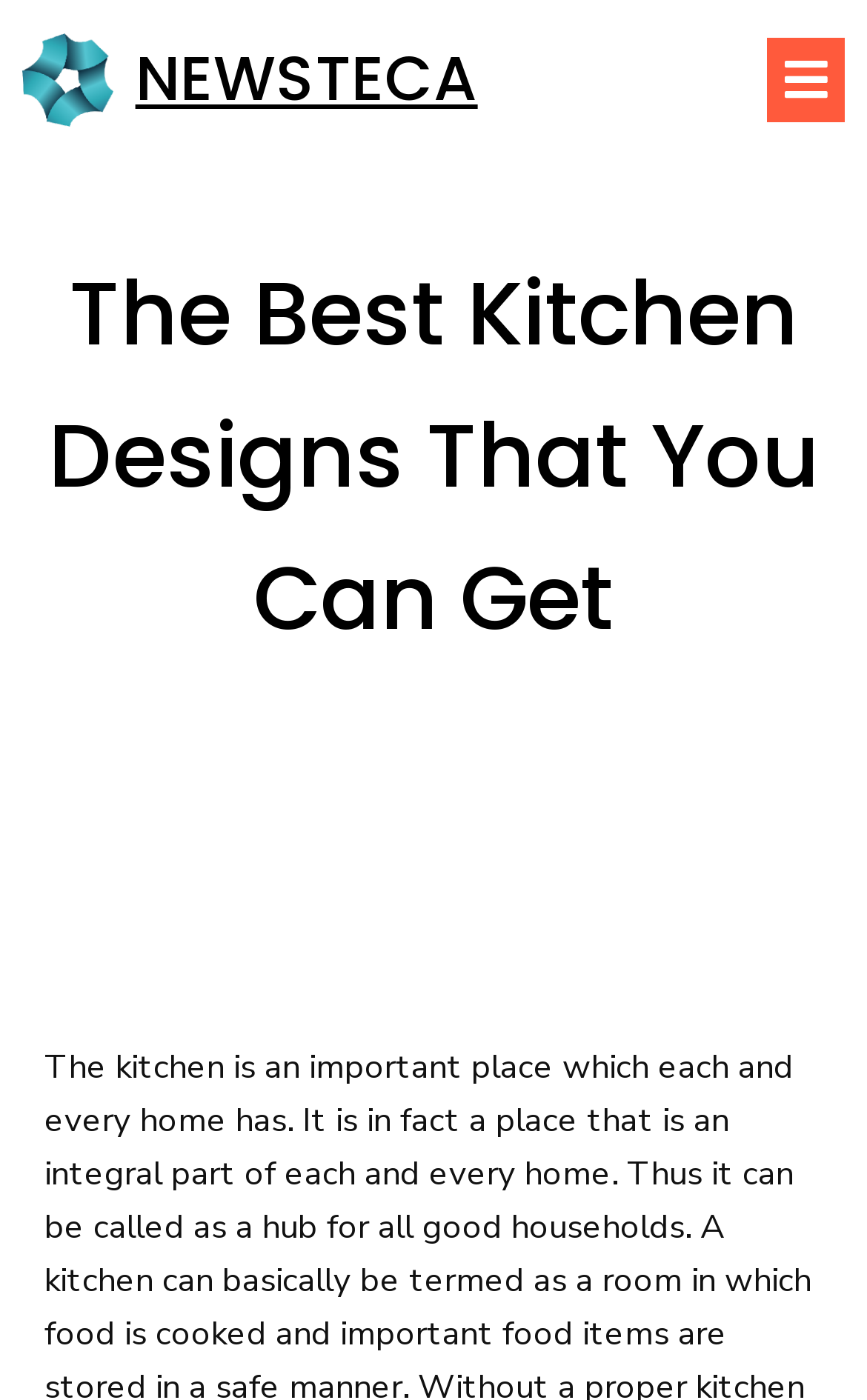Determine the main headline from the webpage and extract its text.

The Best Kitchen Designs That You Can Get